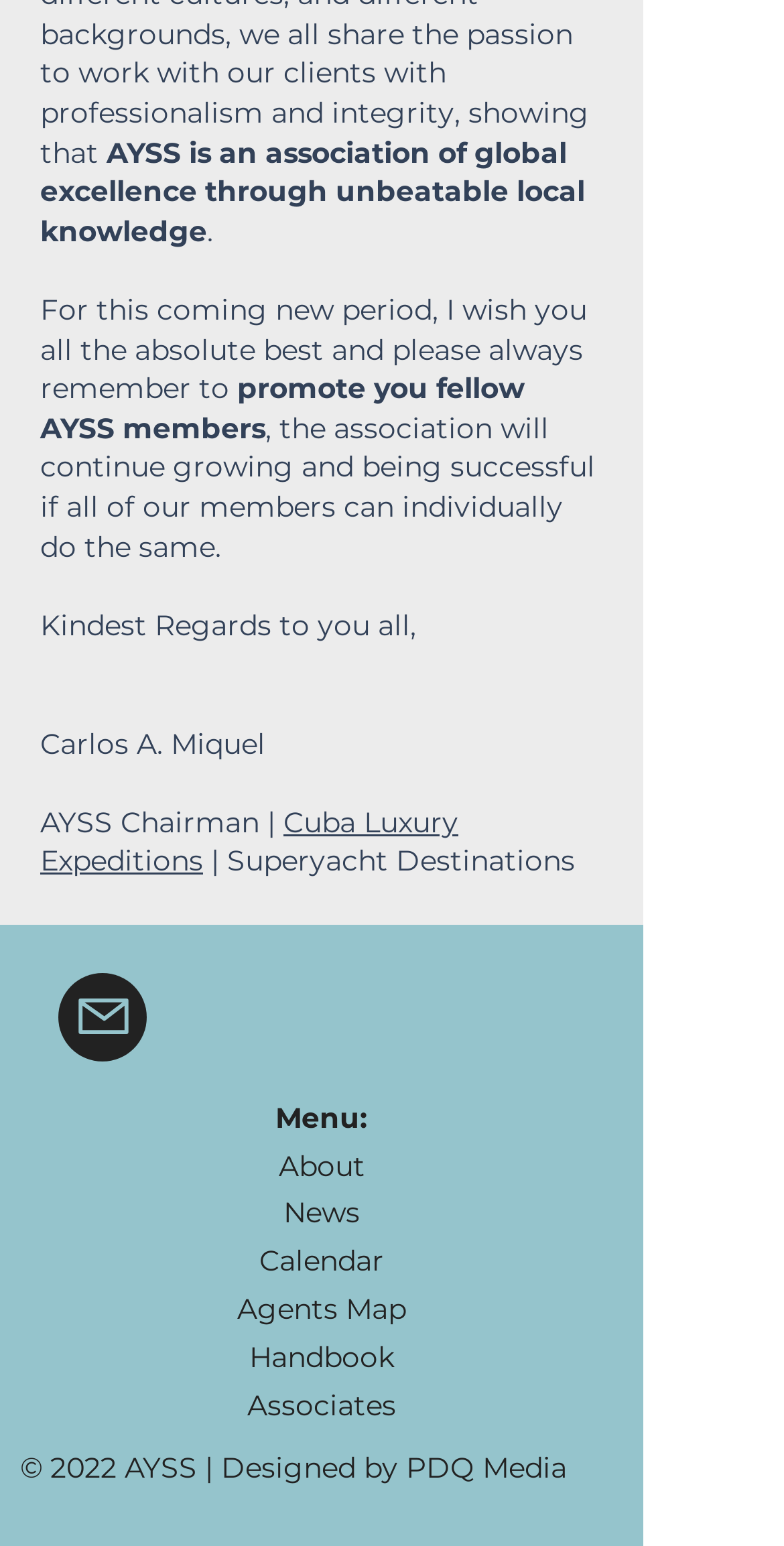Indicate the bounding box coordinates of the clickable region to achieve the following instruction: "Open the Mail page."

[0.074, 0.629, 0.187, 0.686]